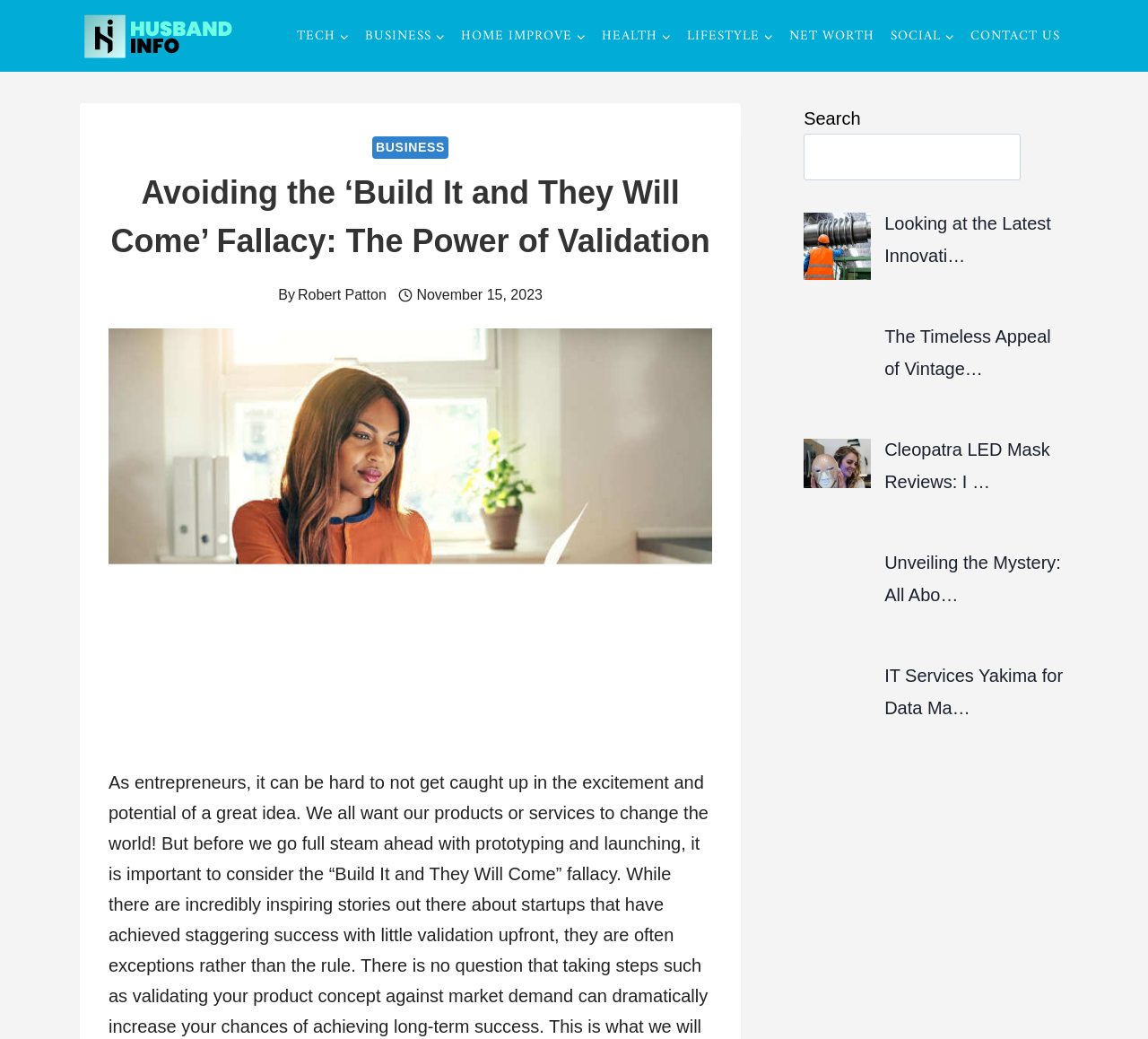Please identify the bounding box coordinates of the area that needs to be clicked to follow this instruction: "Read the article 'Looking at the Latest Innovati…'".

[0.77, 0.206, 0.916, 0.256]